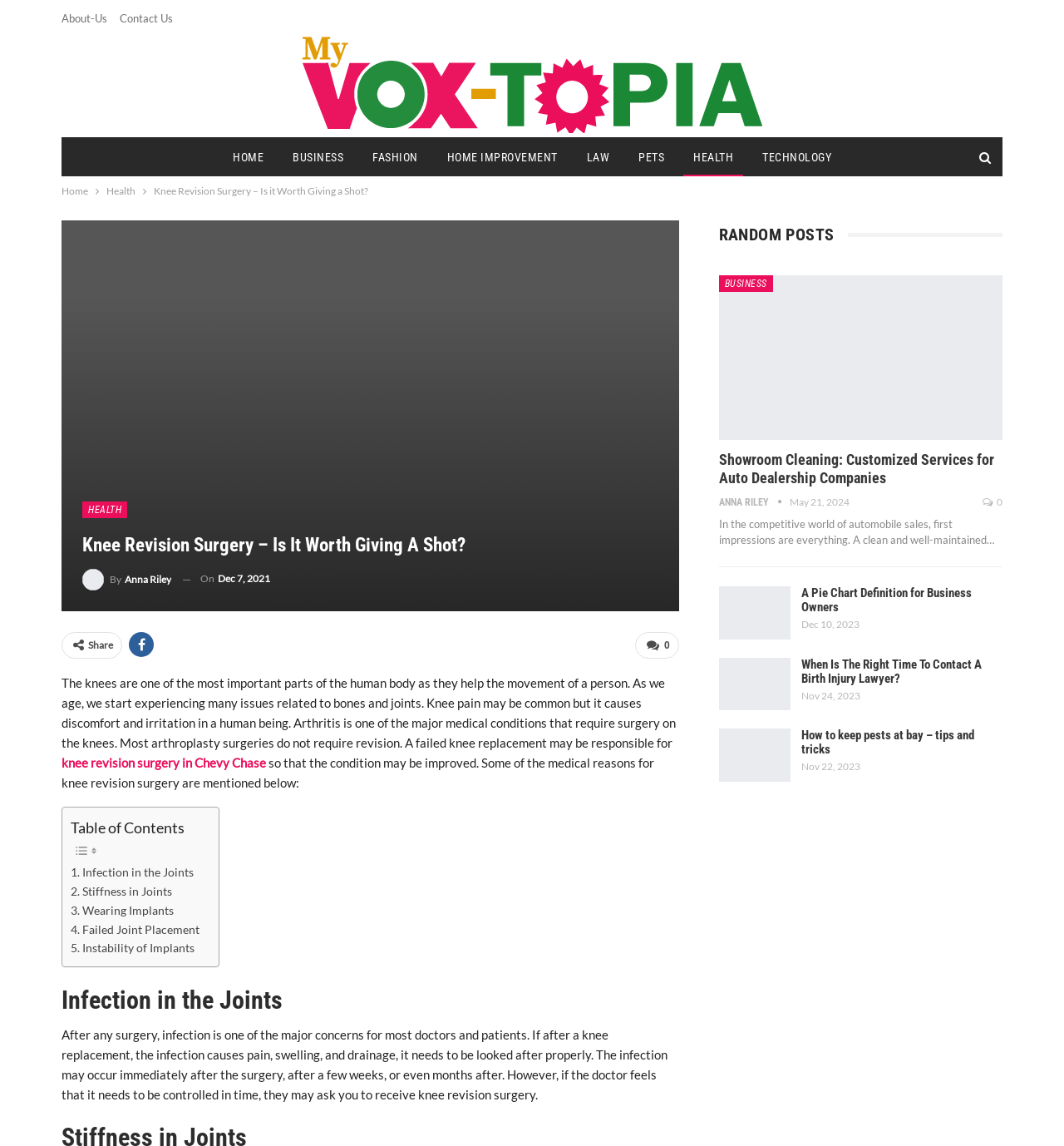Please find the bounding box coordinates of the section that needs to be clicked to achieve this instruction: "Go to the 'Recent Posts' section".

None